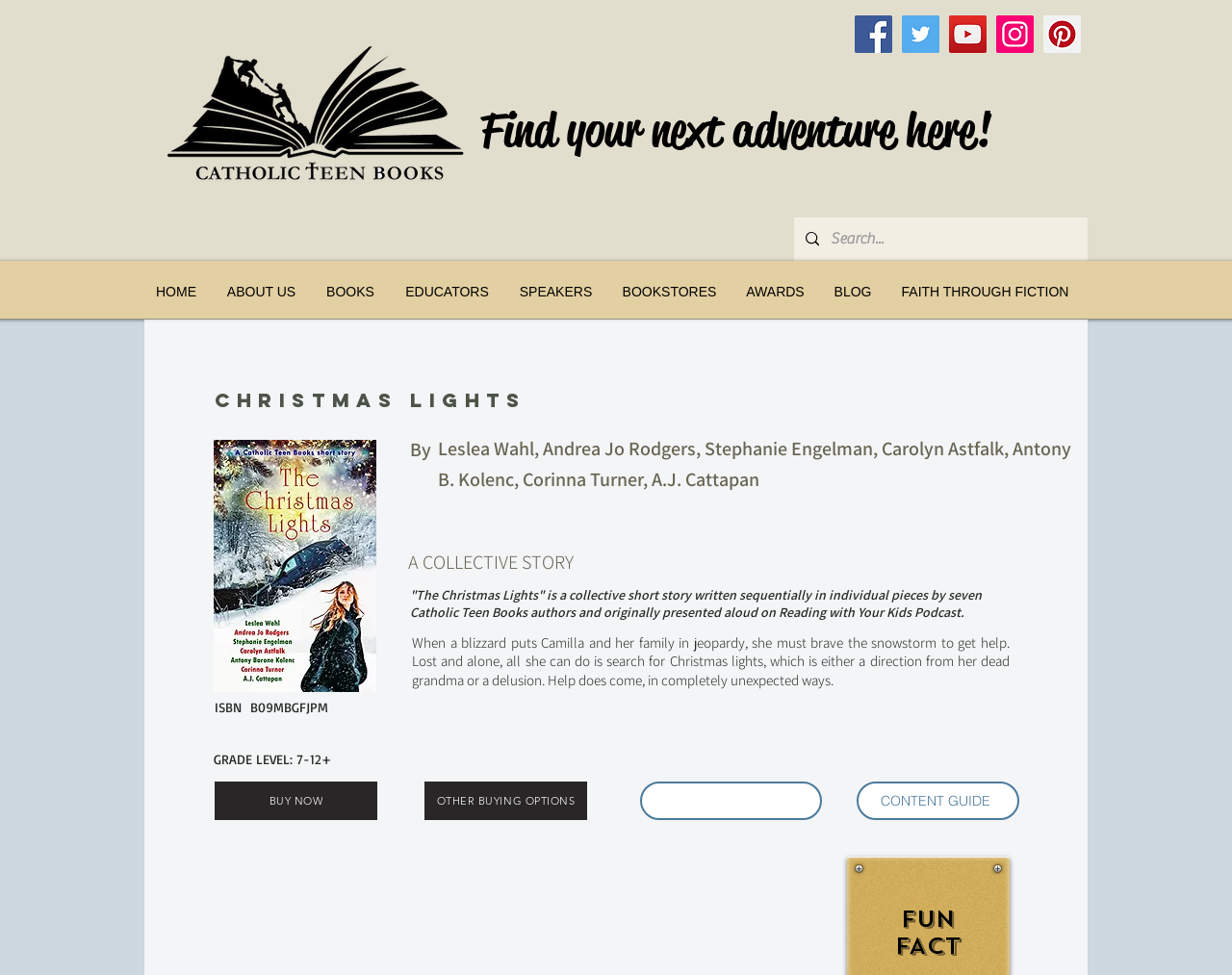Using the format (top-left x, top-left y, bottom-right x, bottom-right y), and given the element description, identify the bounding box coordinates within the screenshot: OTHER BUYING OPTIONS

[0.345, 0.801, 0.477, 0.841]